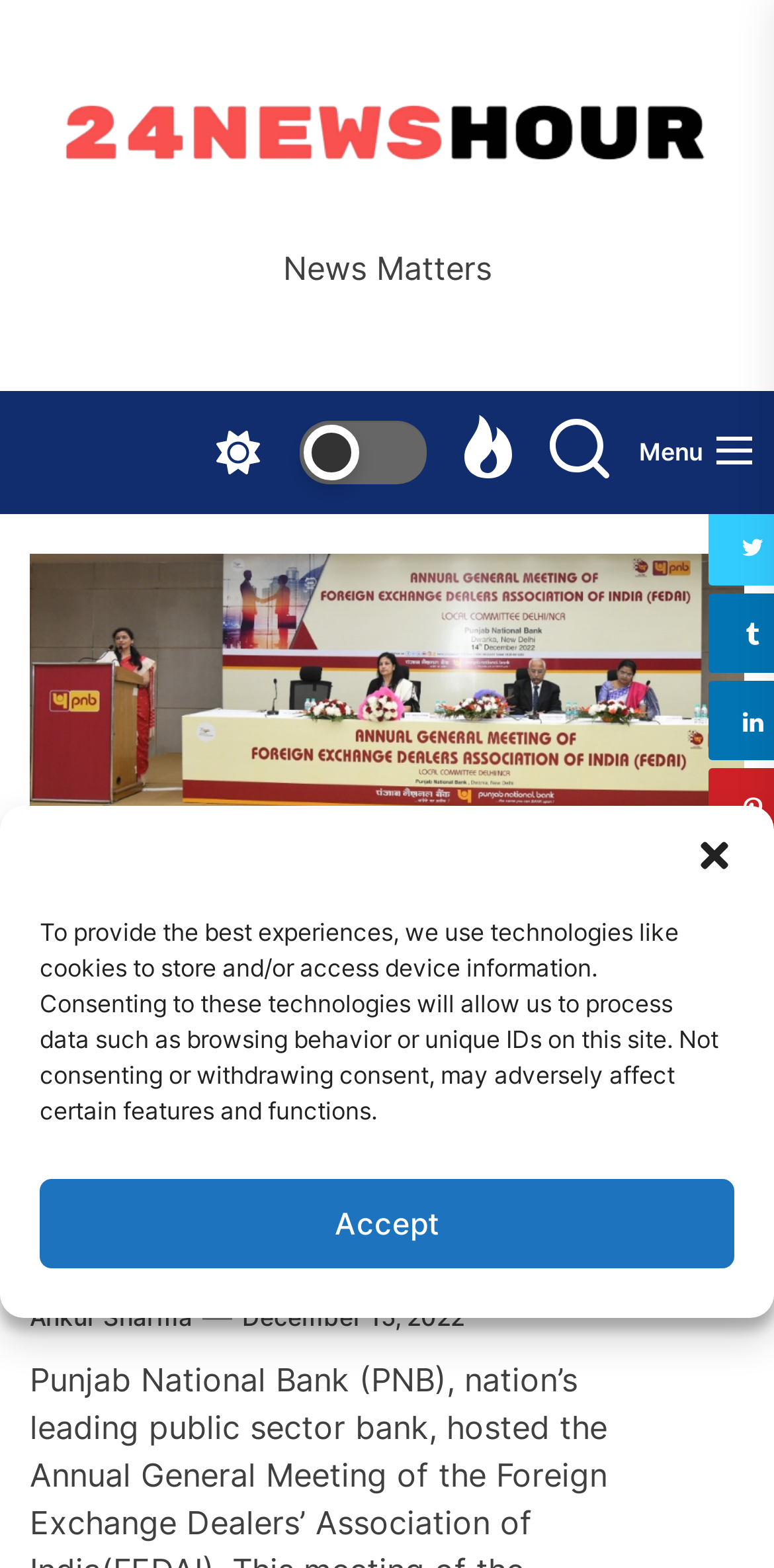Locate the bounding box coordinates of the element I should click to achieve the following instruction: "Open the menu".

[0.826, 0.265, 0.974, 0.313]